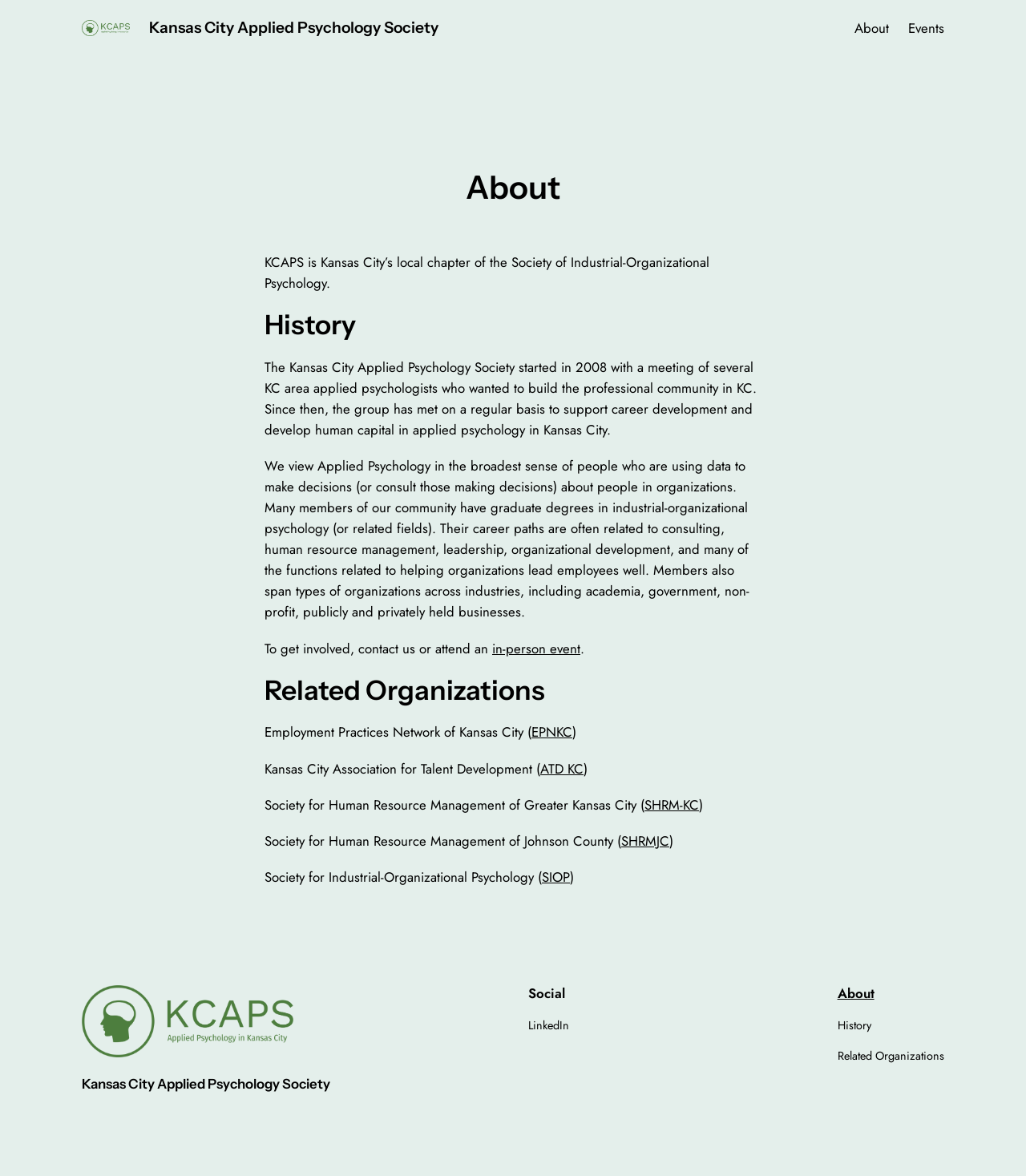What is the name of the related organization mentioned in the webpage?
Please provide a single word or phrase answer based on the image.

Employment Practices Network of Kansas City